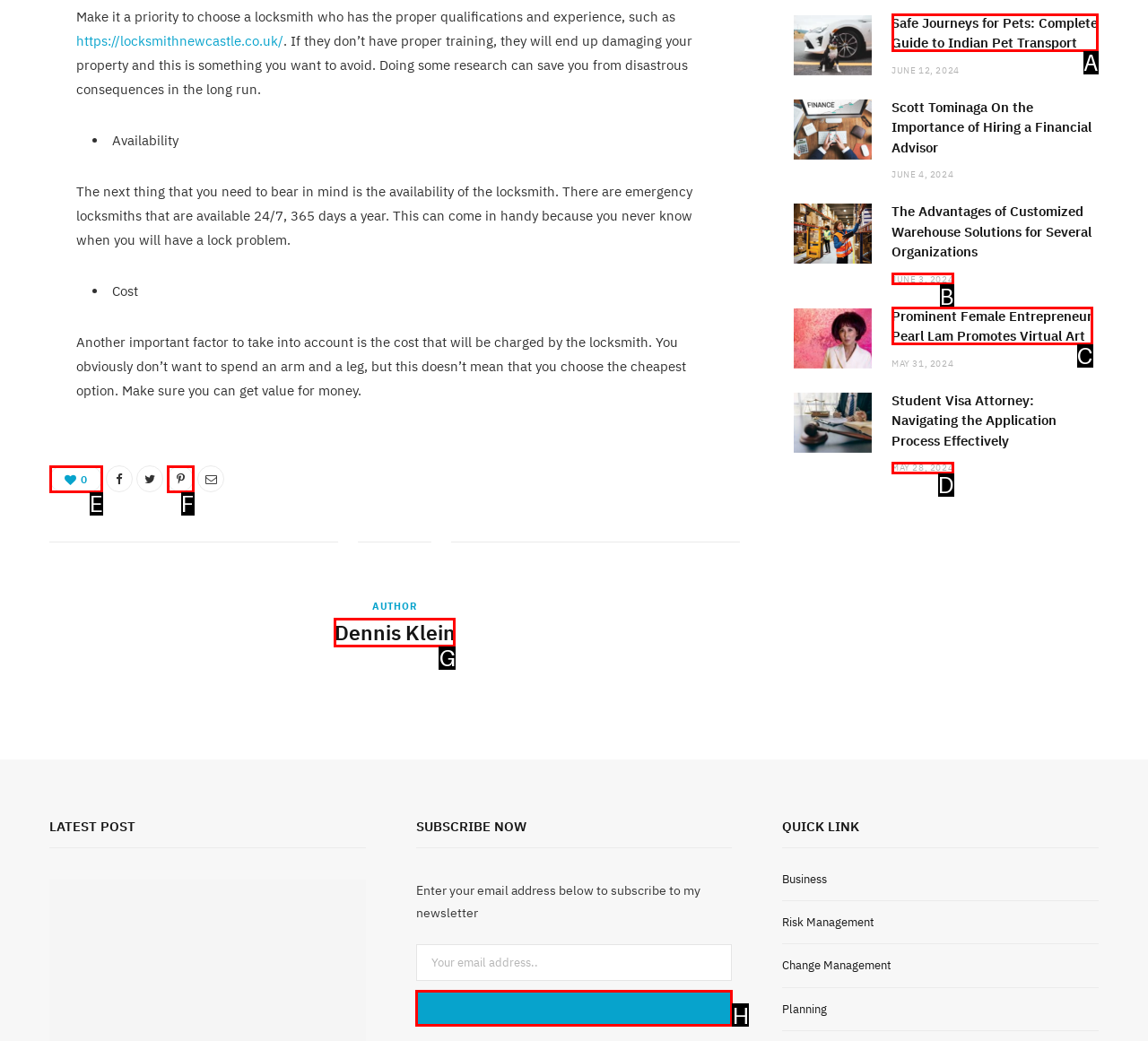Decide which UI element to click to accomplish the task: Subscribe to the newsletter
Respond with the corresponding option letter.

H